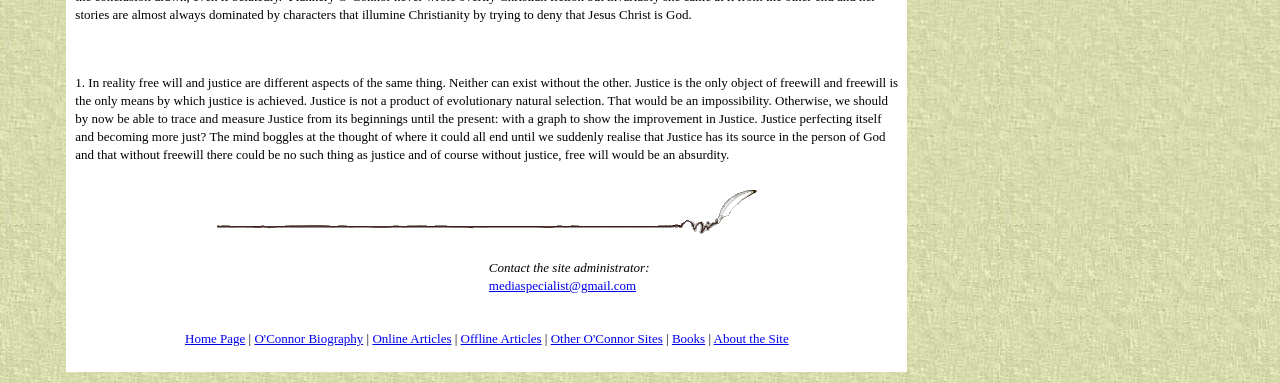What is the source of justice according to the text?
Please ensure your answer to the question is detailed and covers all necessary aspects.

According to the text, justice has its source in the person of God, and without God, there would be no such thing as justice.